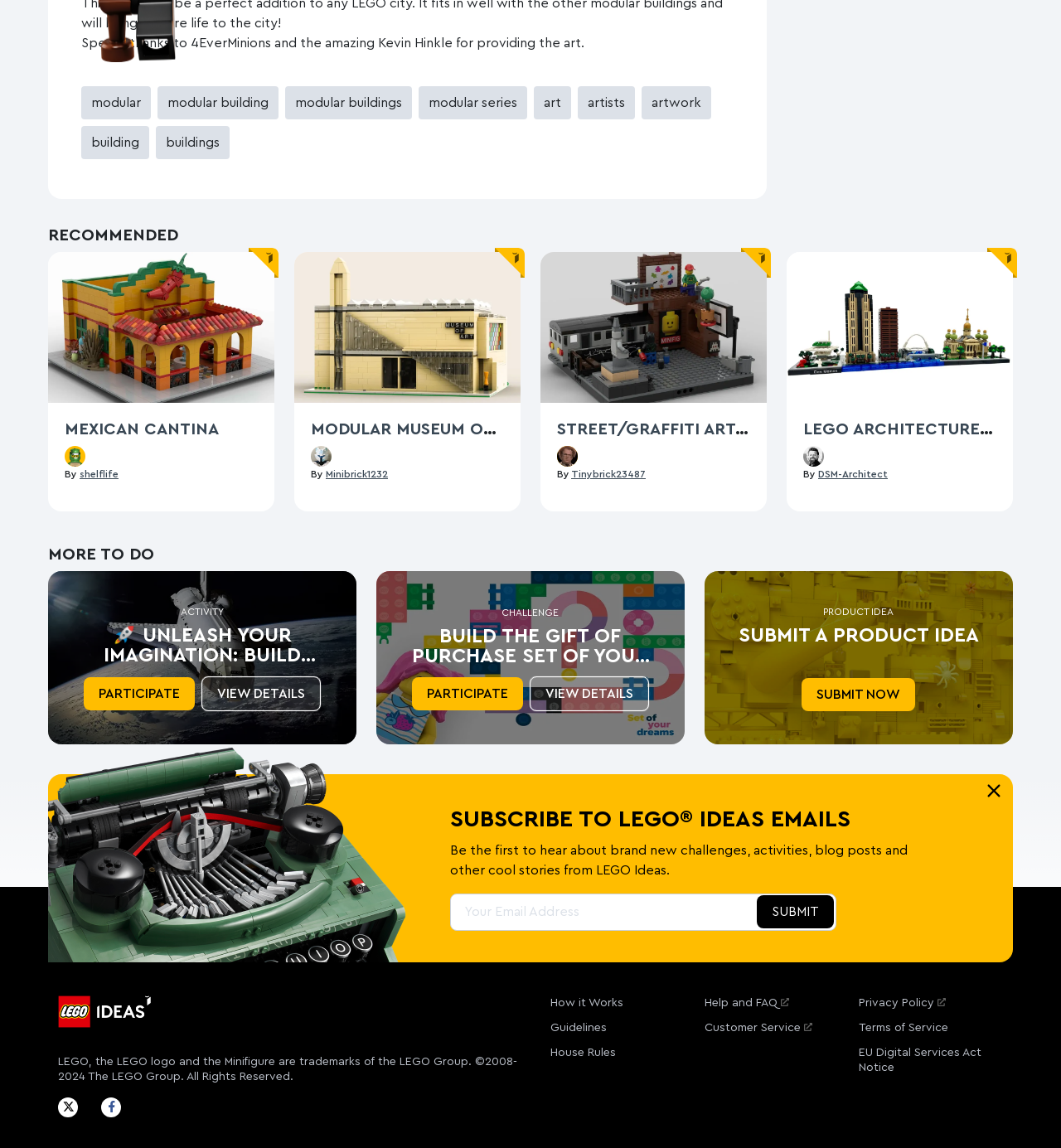How many recommended items are there?
Ensure your answer is thorough and detailed.

I counted the number of links under the 'RECOMMENDED' heading, and there are 4 items: 'View Mexican Cantina', 'View Modular Museum Of Art', 'View Street/Graffiti Art Diorama', and 'View Lego Architecture - Des Moines Skyline'.